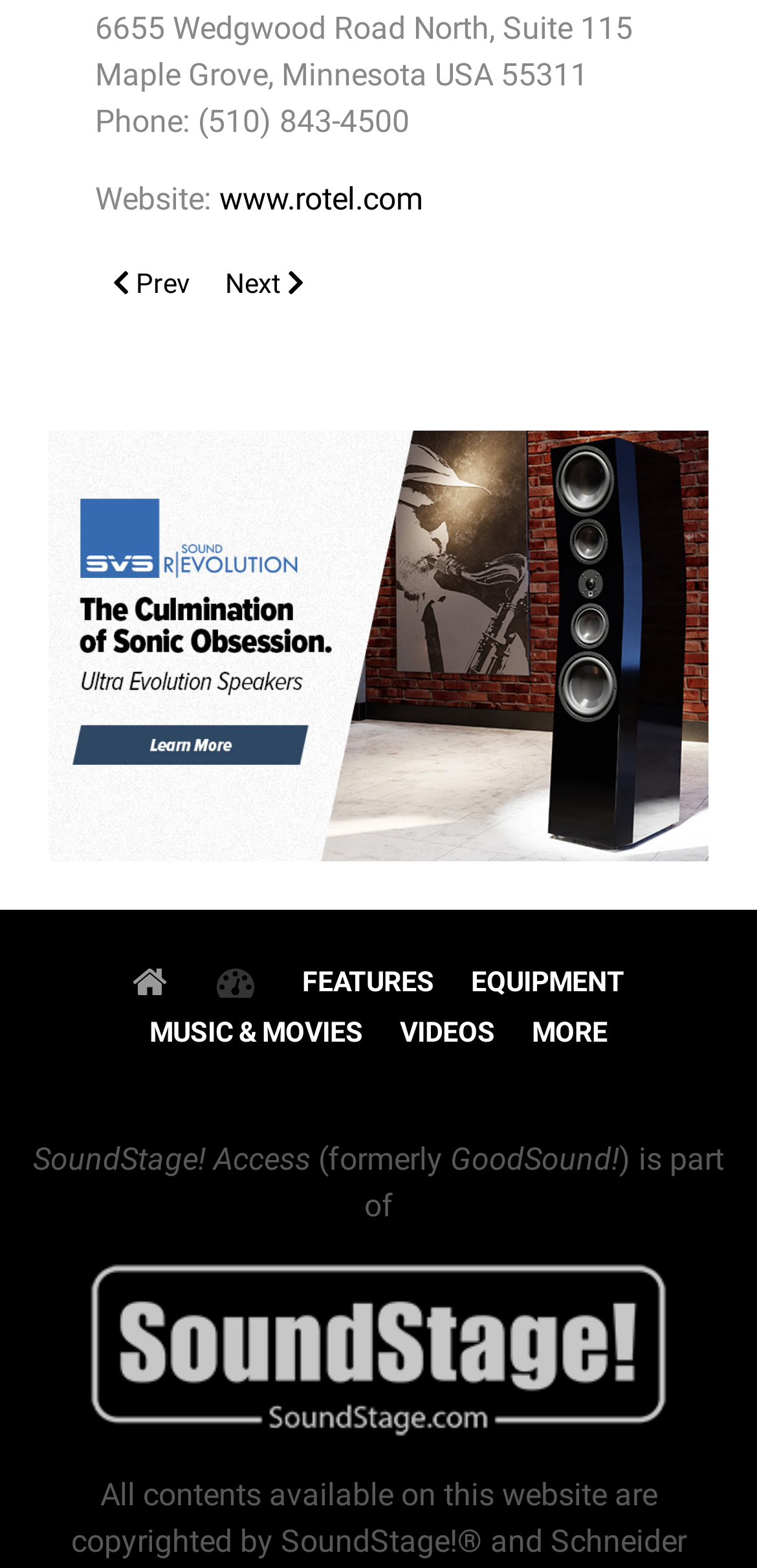What is the name of the company? Using the information from the screenshot, answer with a single word or phrase.

SVS